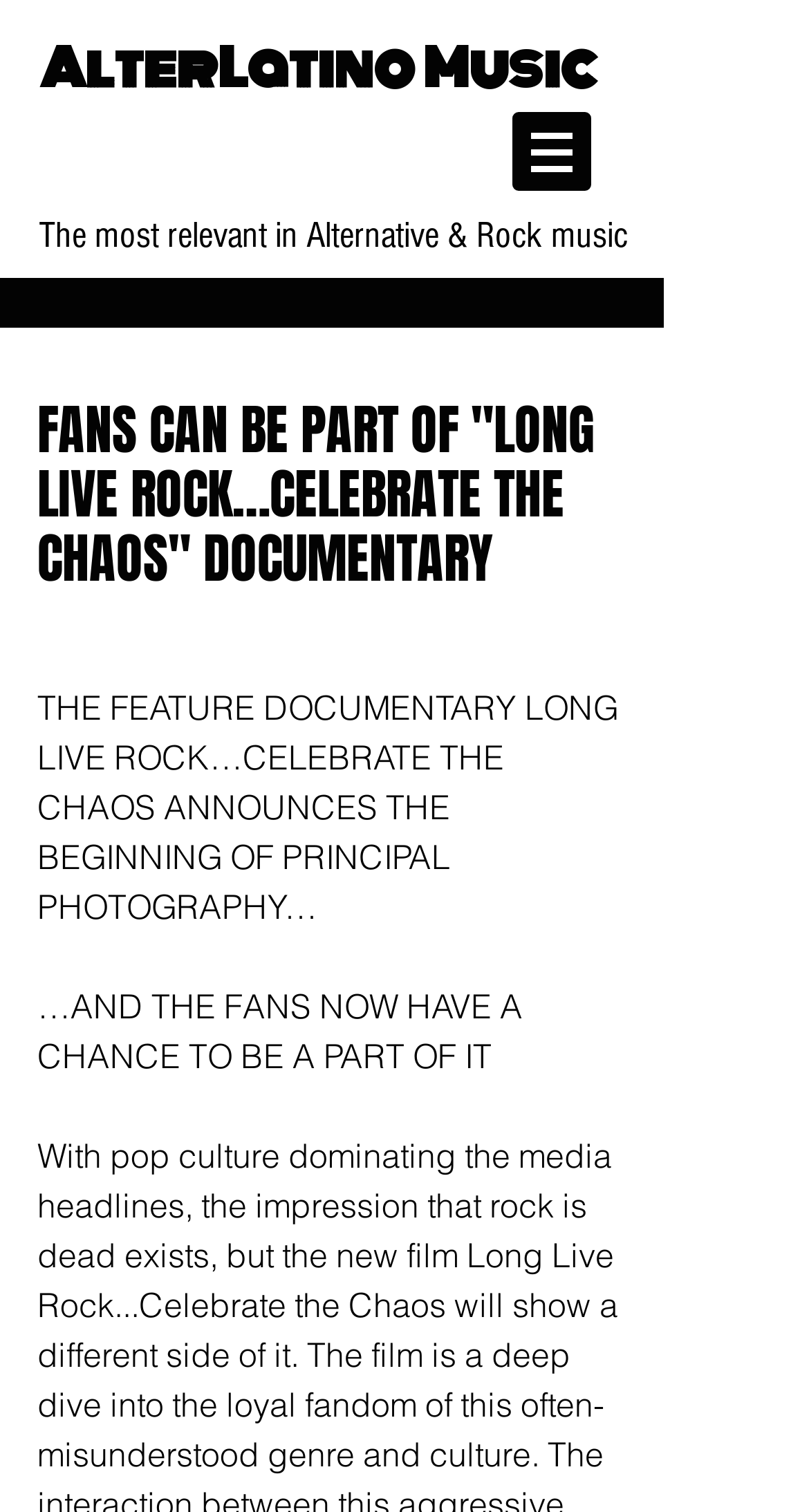Provide a one-word or brief phrase answer to the question:
What is the purpose of the navigation button?

To access the site menu